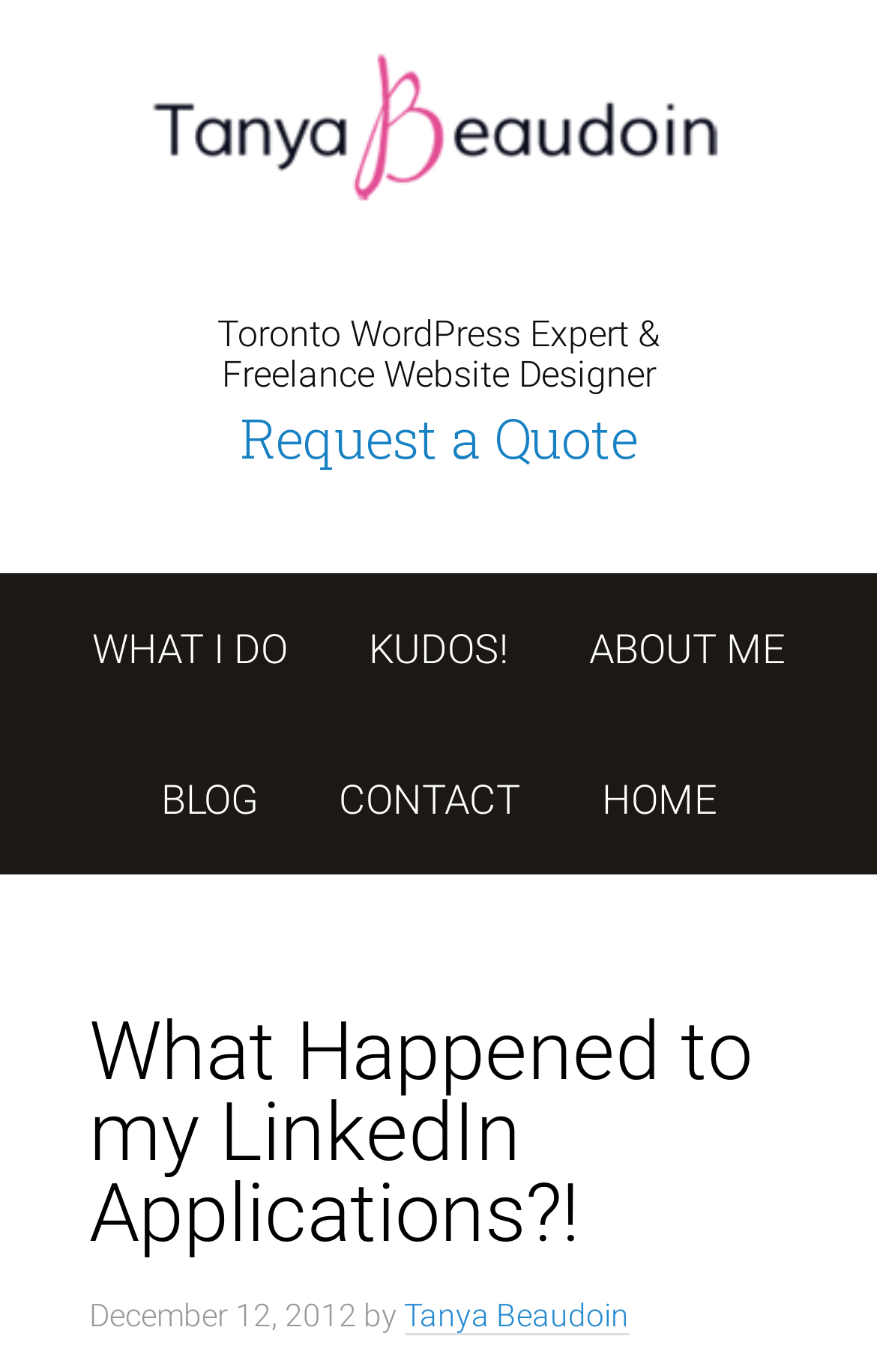Identify the bounding box coordinates for the element that needs to be clicked to fulfill this instruction: "request a quote". Provide the coordinates in the format of four float numbers between 0 and 1: [left, top, right, bottom].

[0.273, 0.293, 0.727, 0.346]